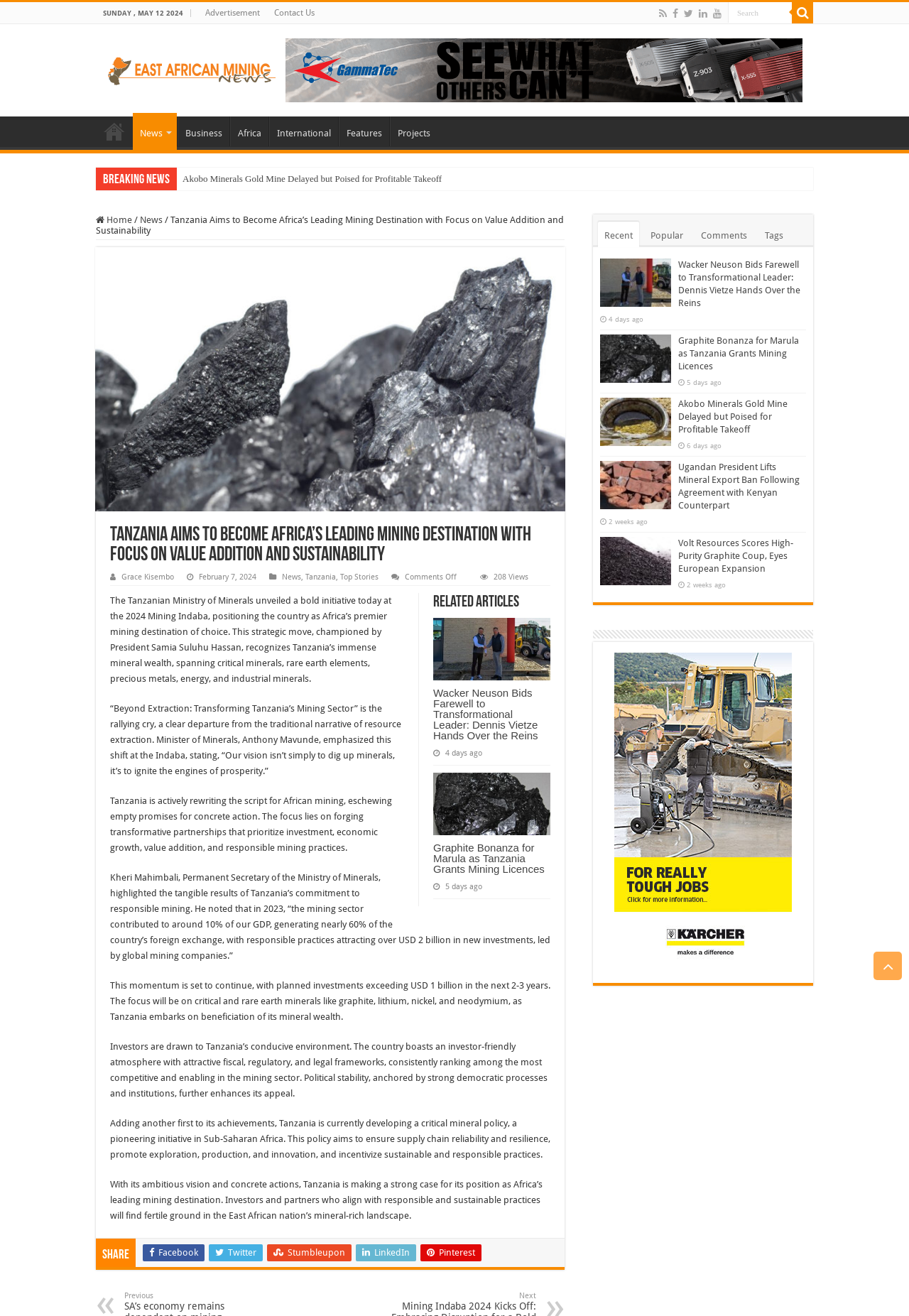Please find the bounding box coordinates of the section that needs to be clicked to achieve this instruction: "Contact us through email".

None